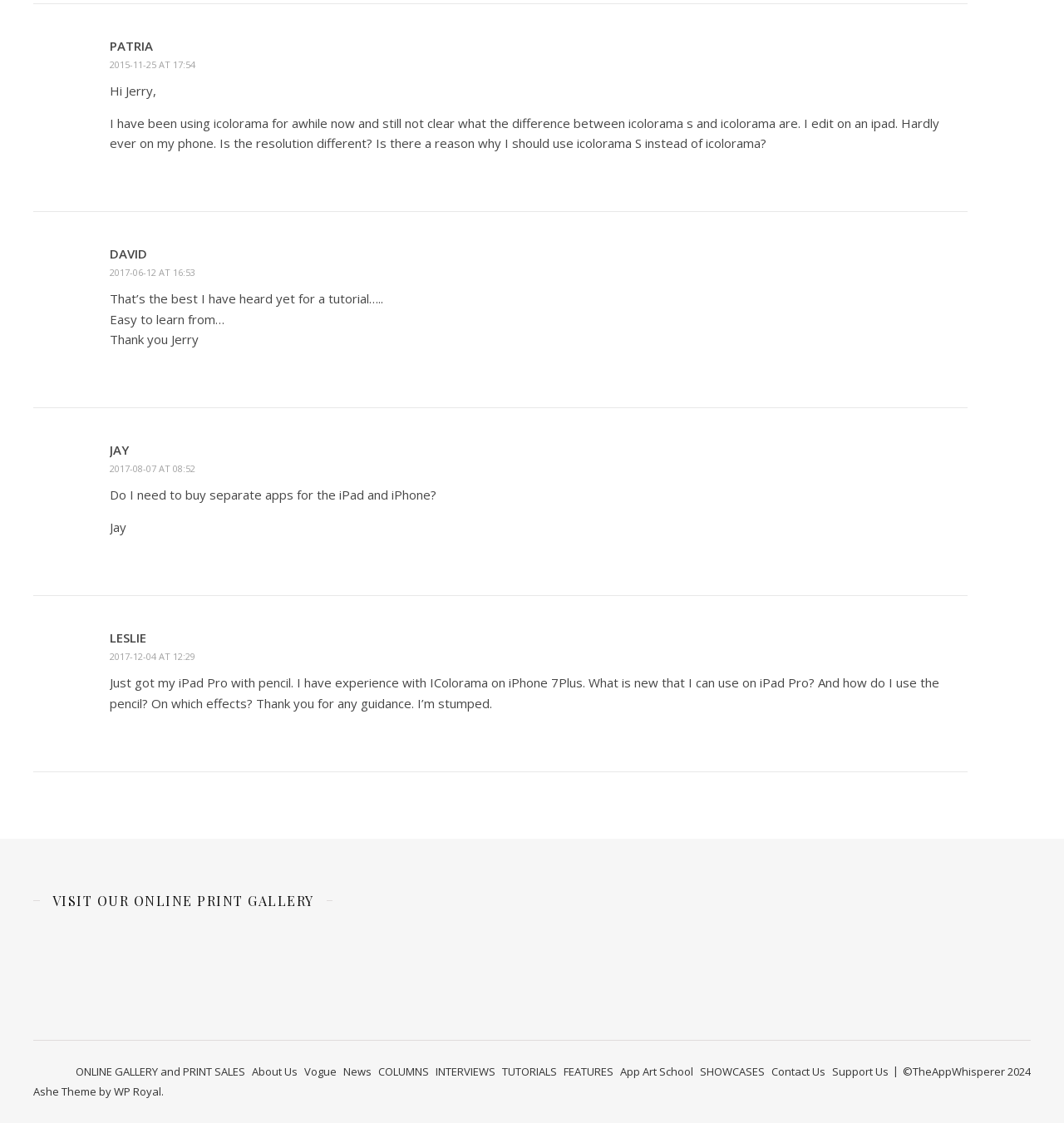Please identify the bounding box coordinates of the element's region that needs to be clicked to fulfill the following instruction: "Check the copyright information". The bounding box coordinates should consist of four float numbers between 0 and 1, i.e., [left, top, right, bottom].

[0.848, 0.947, 0.969, 0.961]